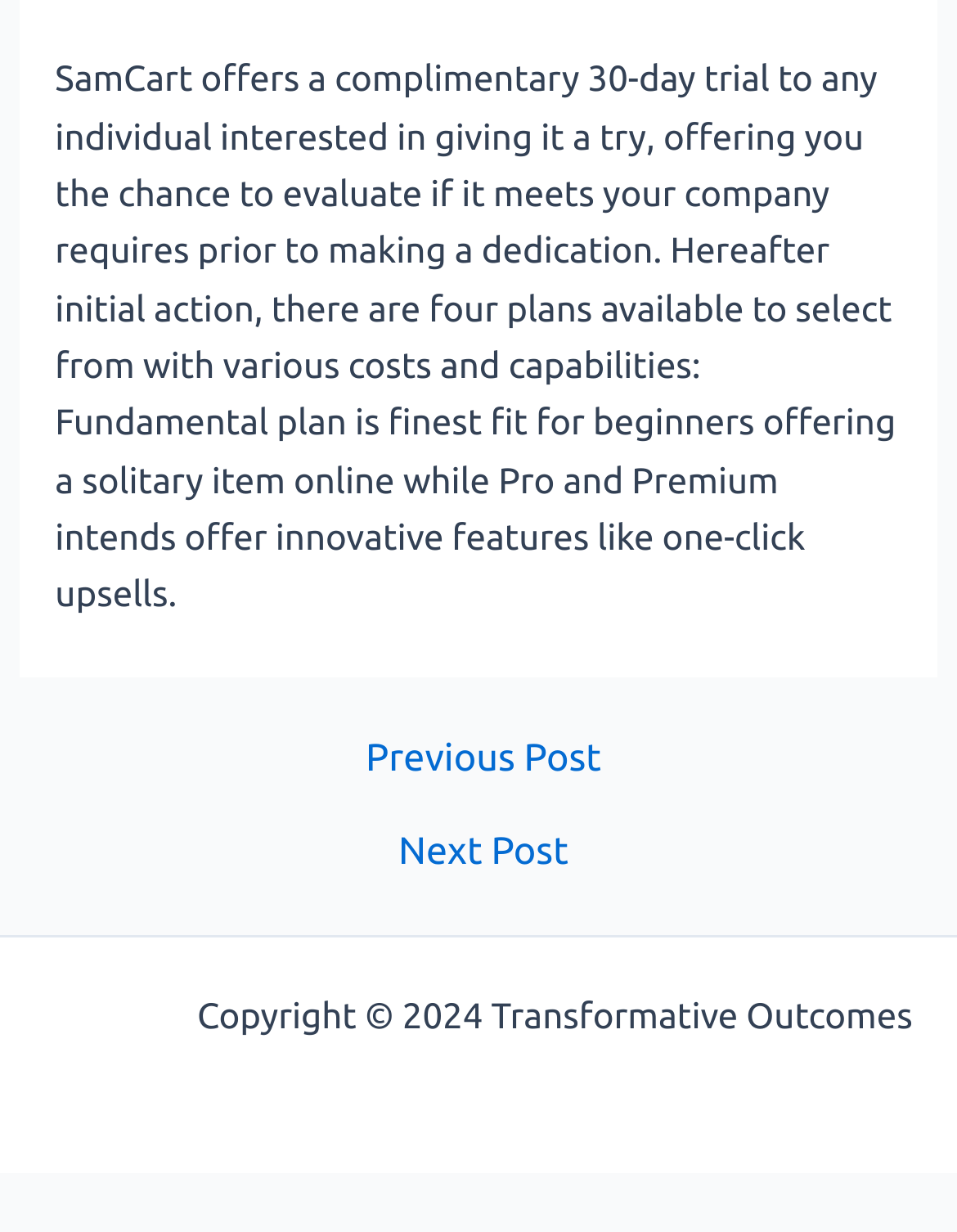Using the given description, provide the bounding box coordinates formatted as (top-left x, top-left y, bottom-right x, bottom-right y), with all values being floating point numbers between 0 and 1. Description: Sitemap

[0.431, 0.853, 0.569, 0.886]